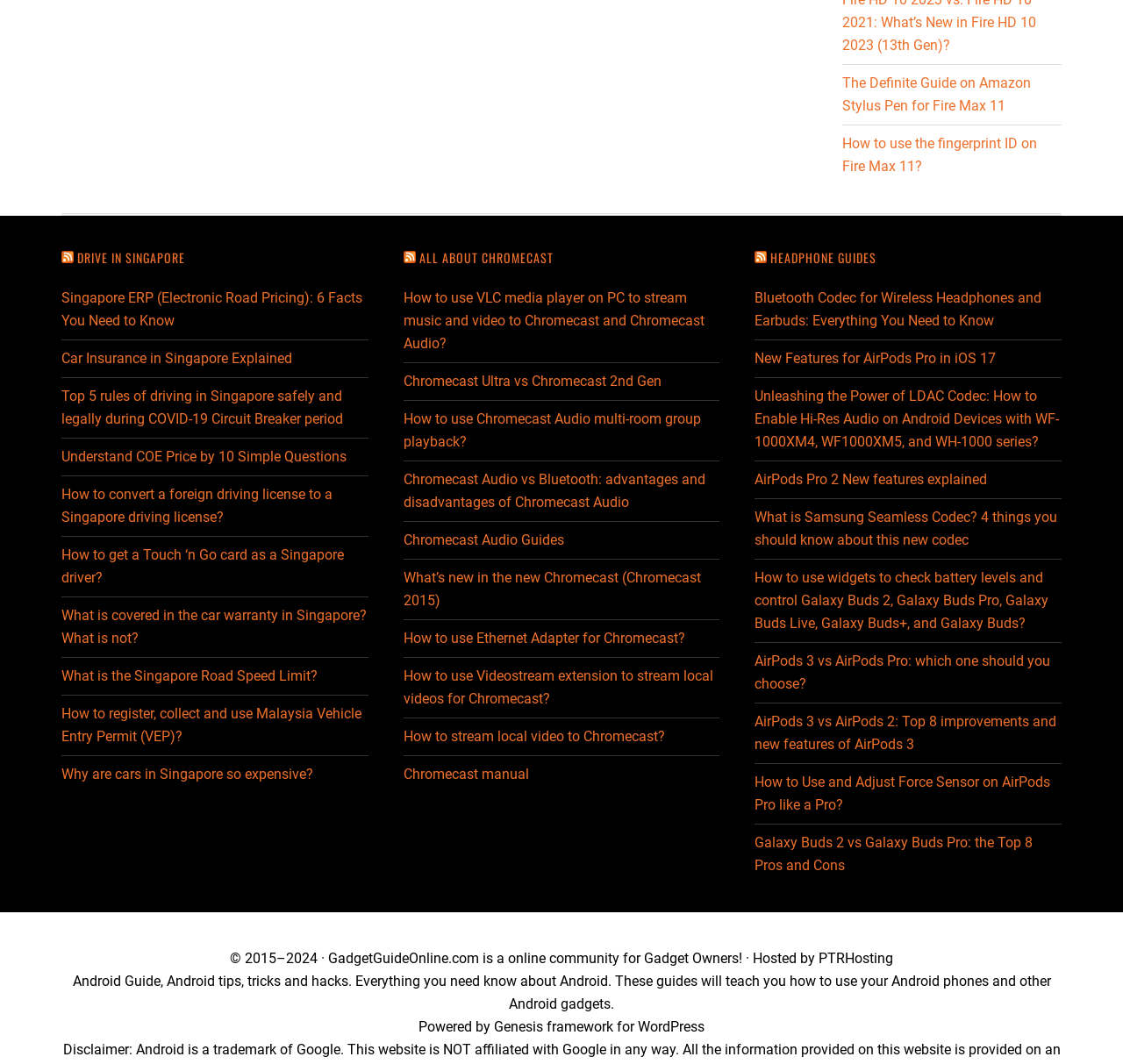Please determine the bounding box coordinates for the element that should be clicked to follow these instructions: "Learn about 'Chromecast Ultra vs Chromecast 2nd Gen'".

[0.359, 0.35, 0.589, 0.366]